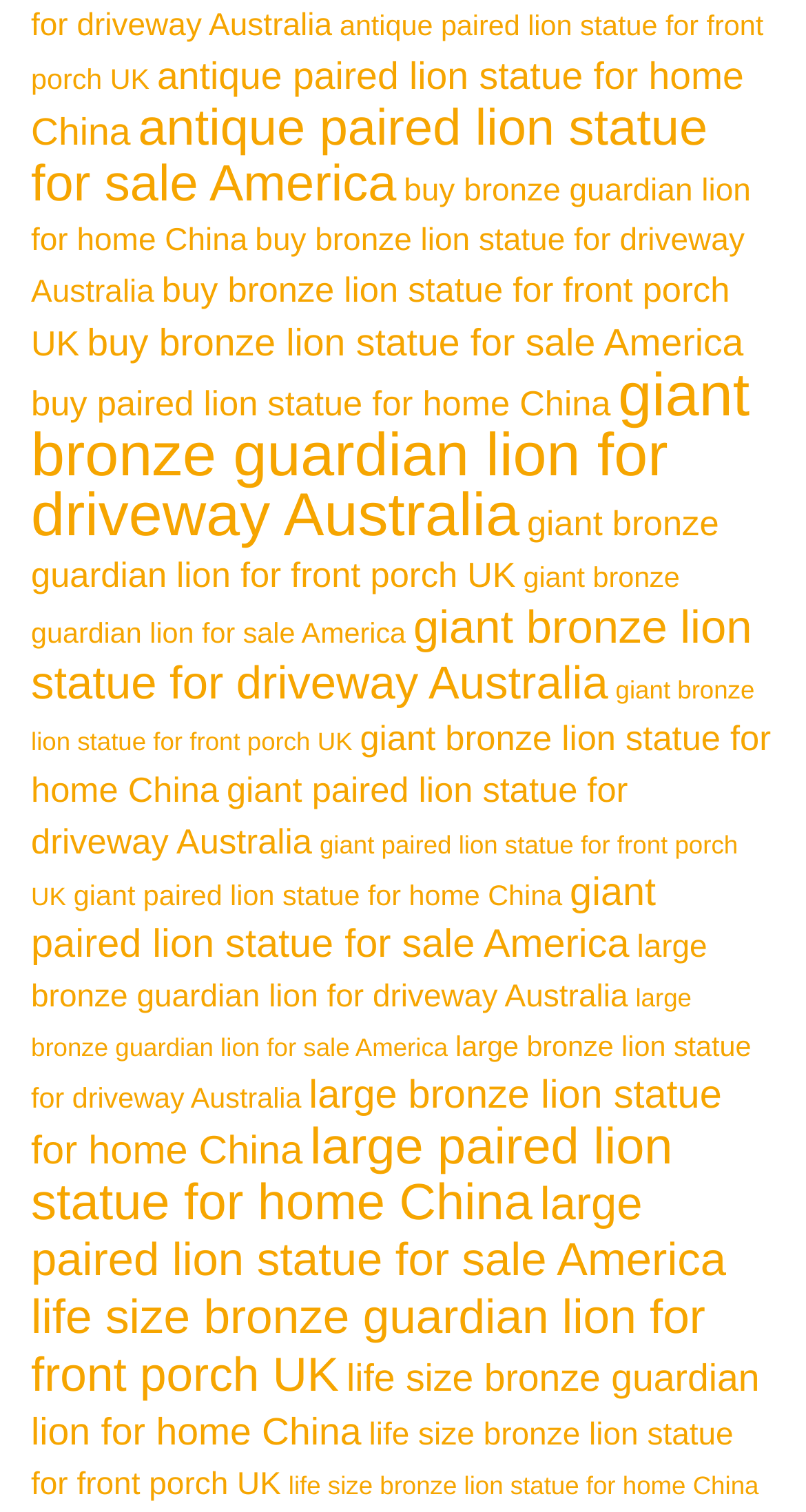Locate the bounding box coordinates of the element that should be clicked to fulfill the instruction: "check large paired lion statue for home China".

[0.038, 0.741, 0.835, 0.815]